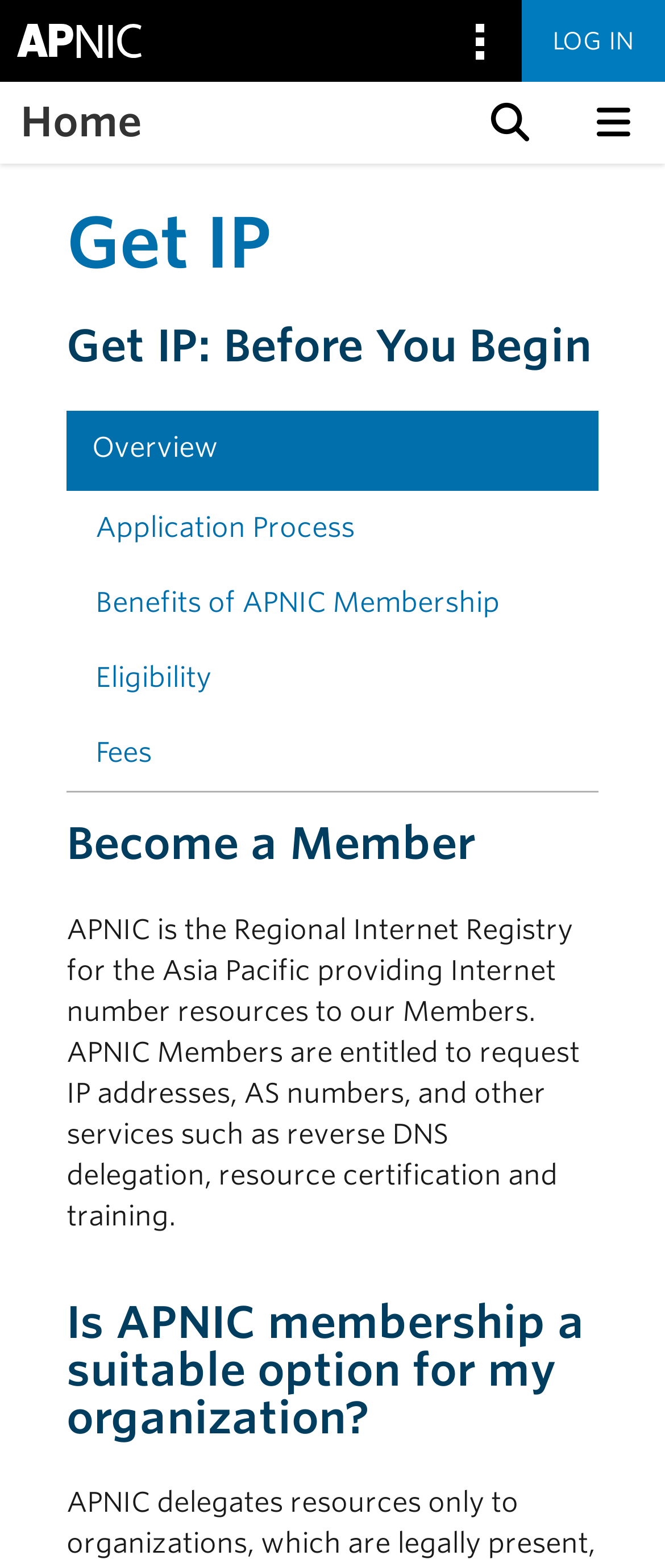Identify the bounding box coordinates for the region of the element that should be clicked to carry out the instruction: "go to APNIC home". The bounding box coordinates should be four float numbers between 0 and 1, i.e., [left, top, right, bottom].

[0.0, 0.0, 0.238, 0.052]